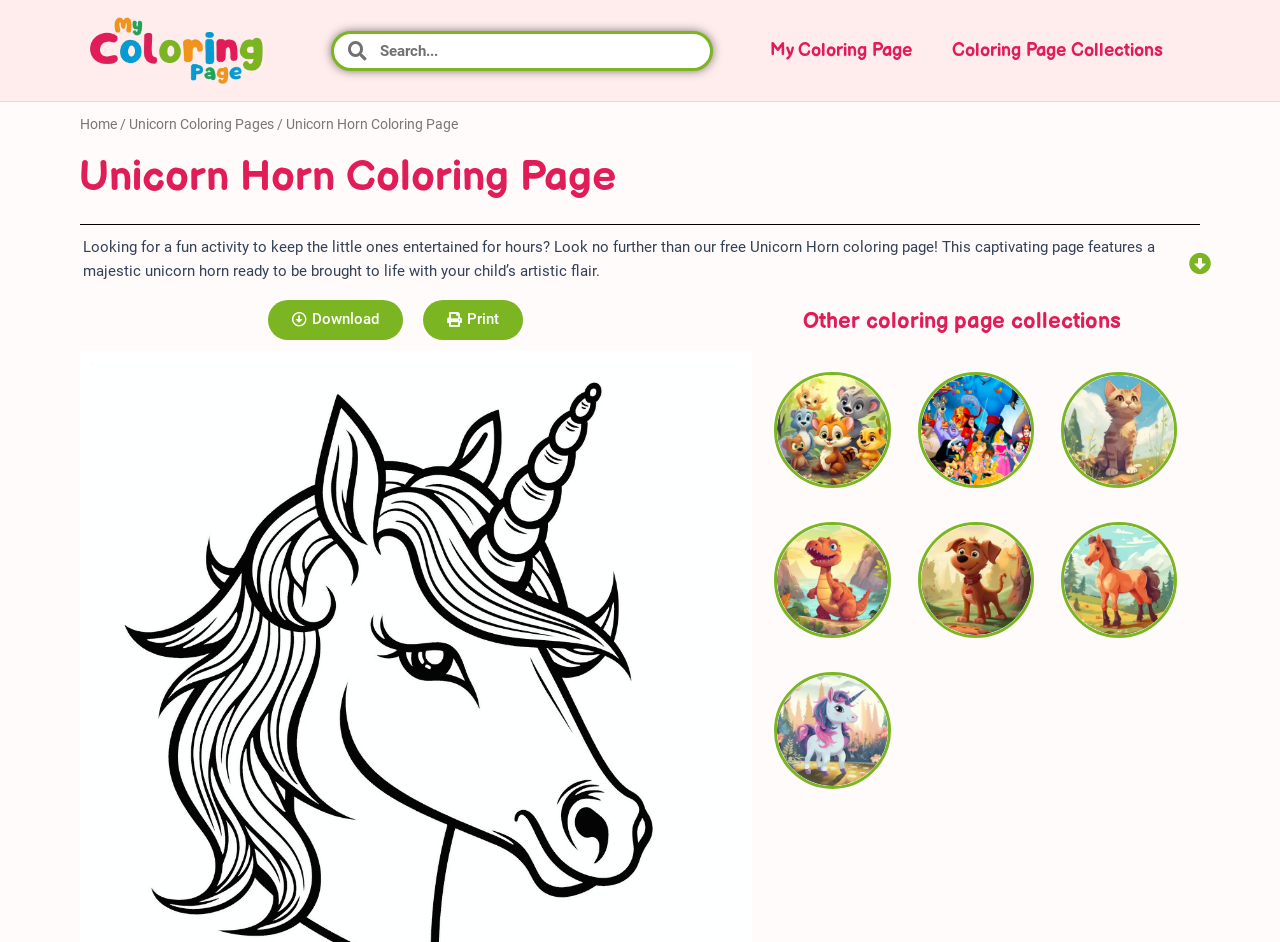Please specify the bounding box coordinates of the clickable region to carry out the following instruction: "Search for something". The coordinates should be four float numbers between 0 and 1, in the format [left, top, right, bottom].

[0.259, 0.033, 0.557, 0.075]